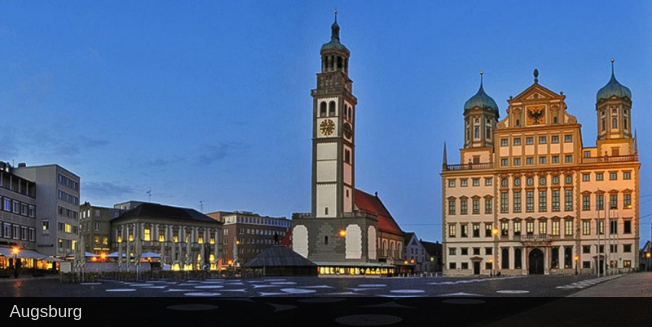Generate an elaborate caption for the given image.

The image captures a stunning view of Augsburg, one of Bavaria's historic cities, featuring its iconic architecture against a twilight sky. On the left, a tall, ornate clock tower contrasts with the grand structure on the right, which showcases intricate detailing and elegant domes. This picturesque scene reflects the rich cultural heritage of Augsburg, highlighting its significance as a destination for meetings, incentives, congresses, and events. The foreground features a modern plaza, enhancing the blend of old and new that characterizes this vibrant city.